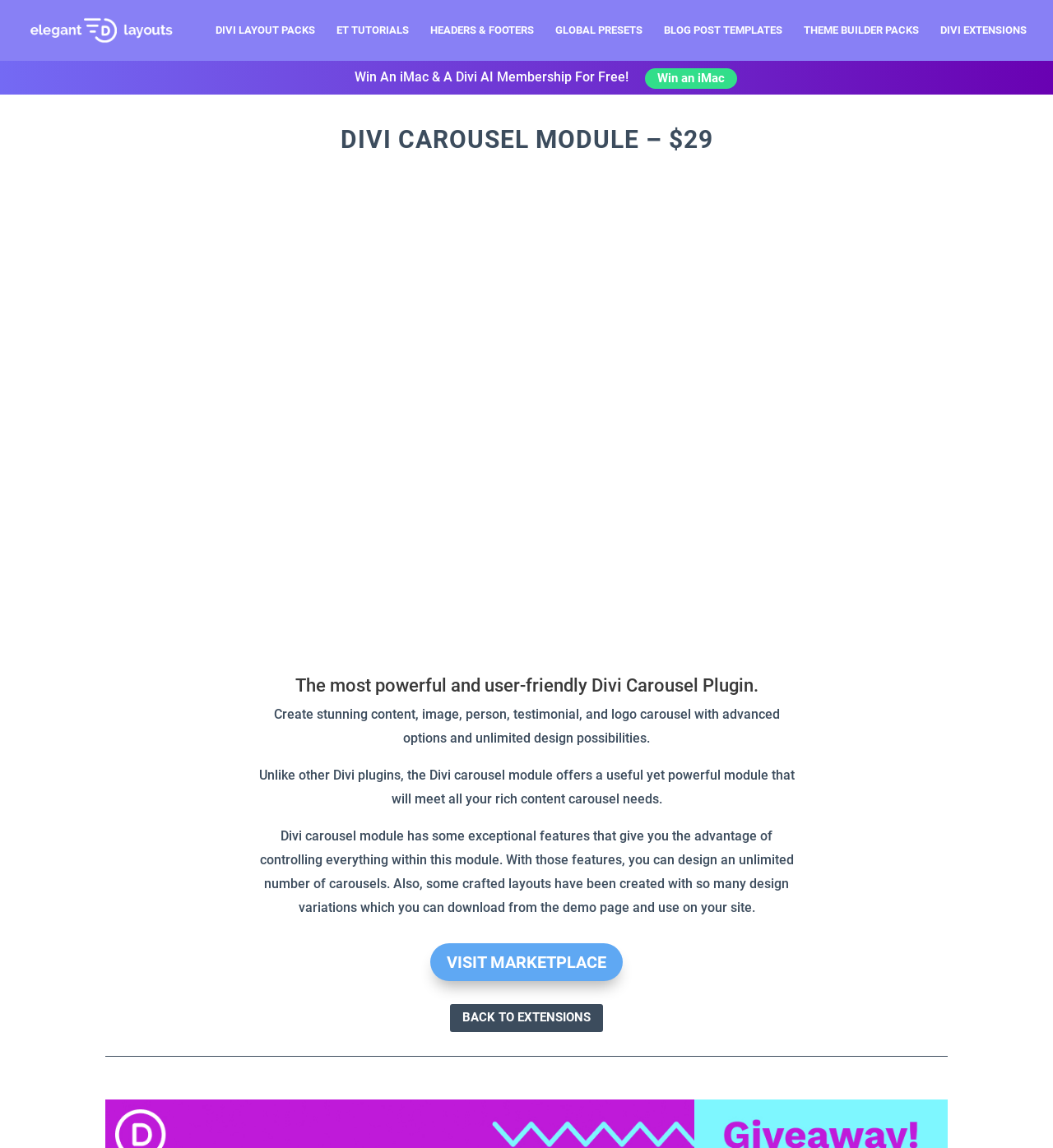Answer succinctly with a single word or phrase:
What is the name of the company?

Elegant Divi Layouts